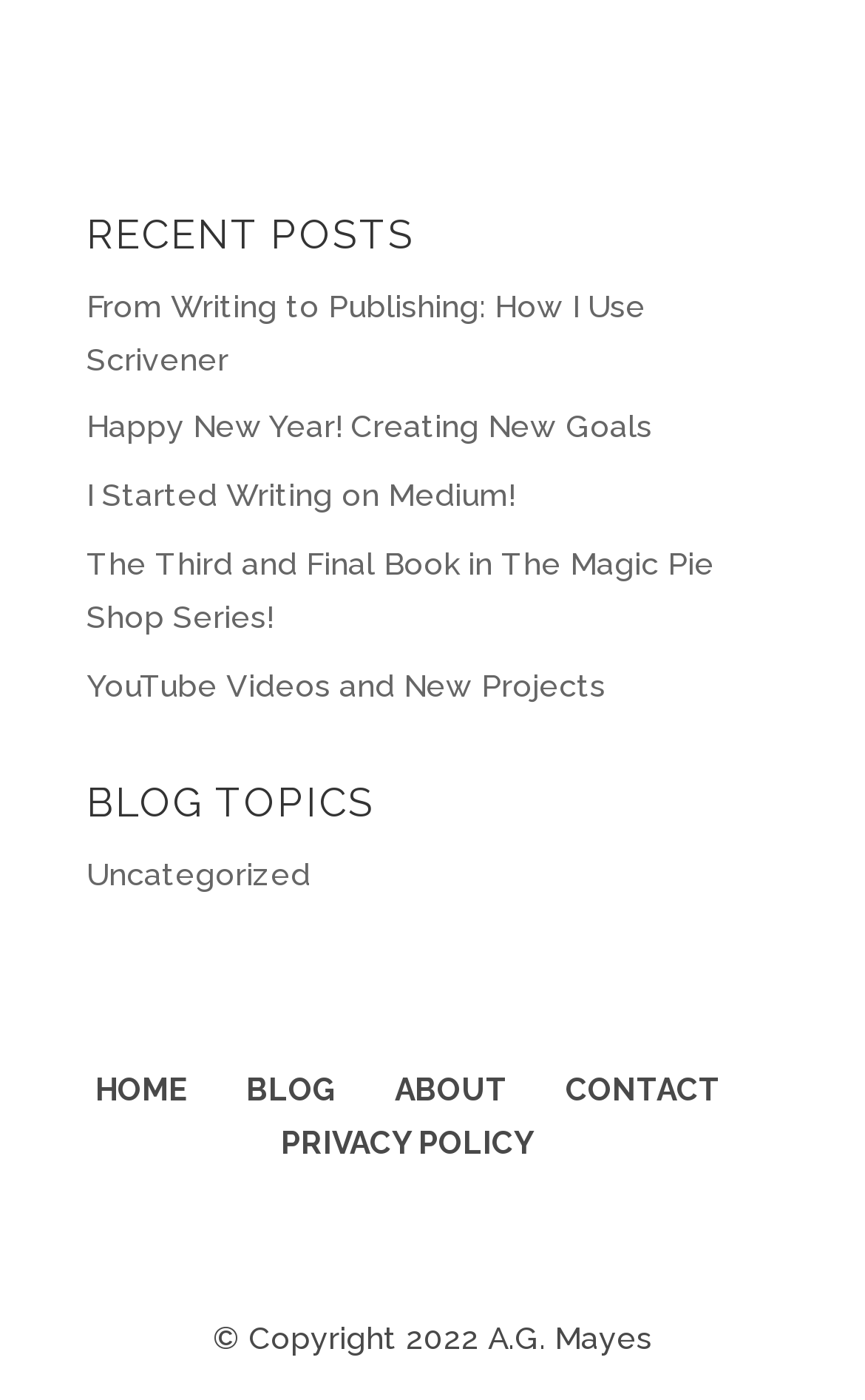Please pinpoint the bounding box coordinates for the region I should click to adhere to this instruction: "Explore Electrical services".

None